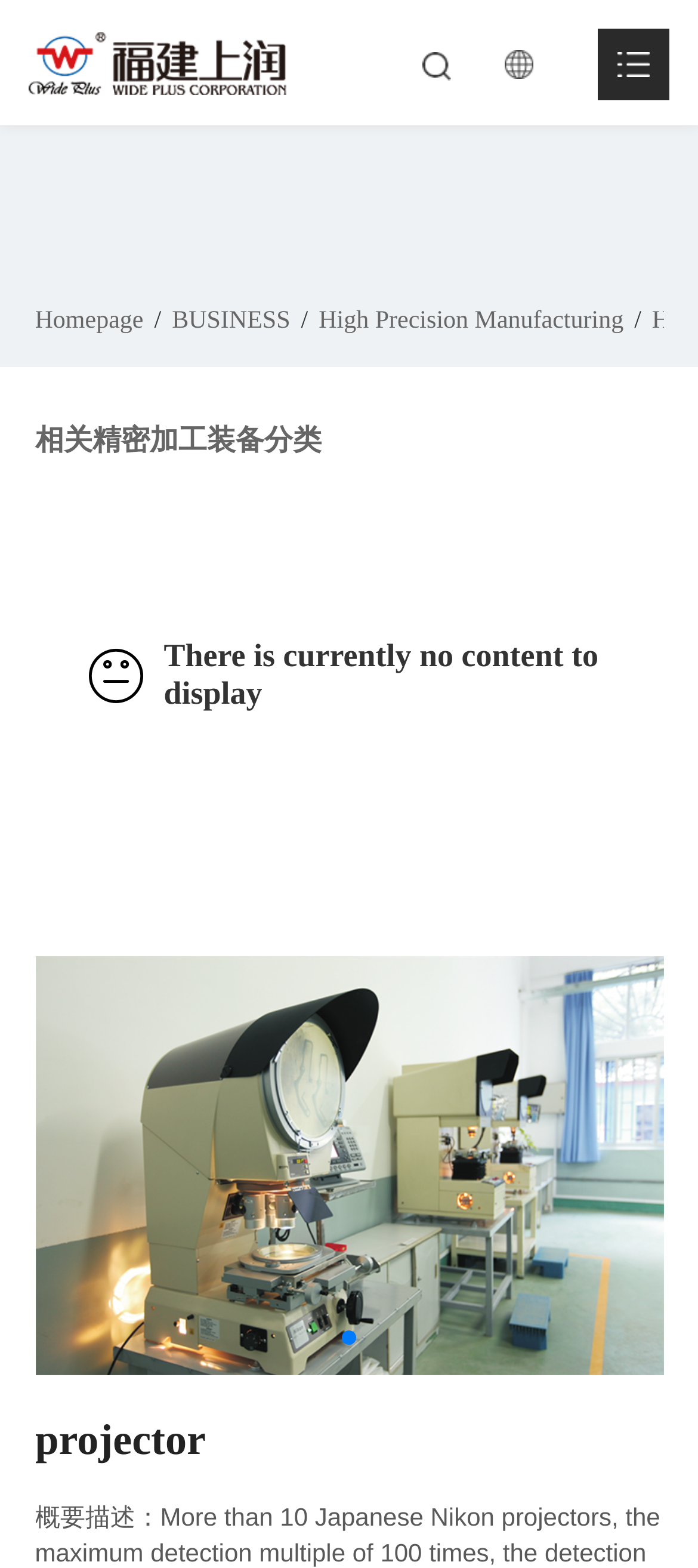What is the company name?
Analyze the screenshot and provide a detailed answer to the question.

The company name is obtained from the link 'WIDE PLUS' at the top left corner of the webpage, which is also an image with the same name.